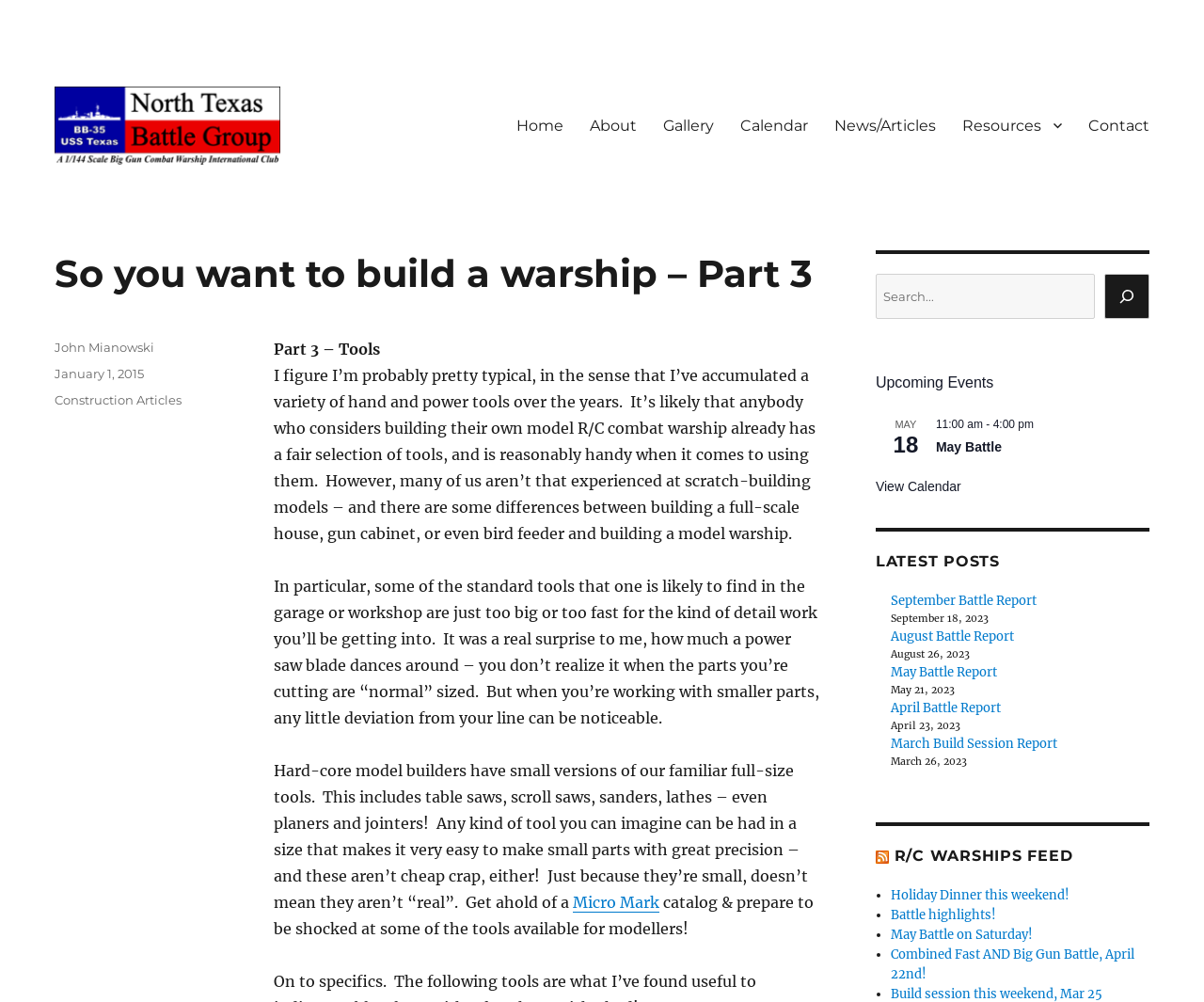How many latest posts are listed on the webpage?
Answer the question with a single word or phrase derived from the image.

5